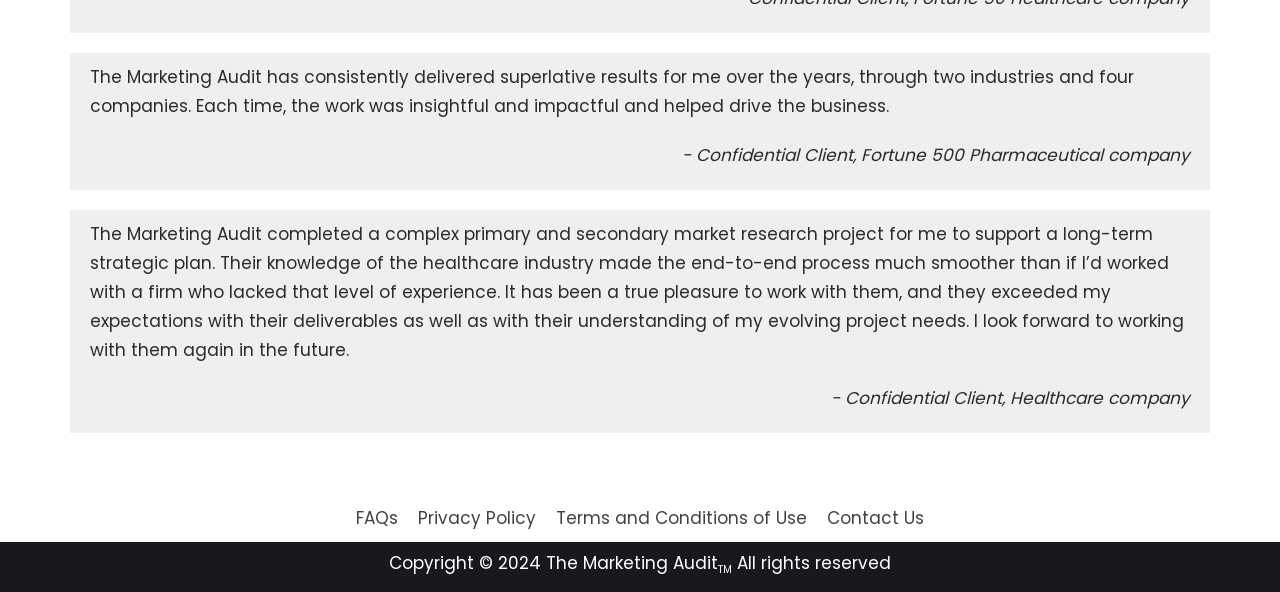Use the information in the screenshot to answer the question comprehensively: What year is the copyright for?

I looked at the StaticText elements in the footer section and found the copyright symbol followed by the year '2024'.